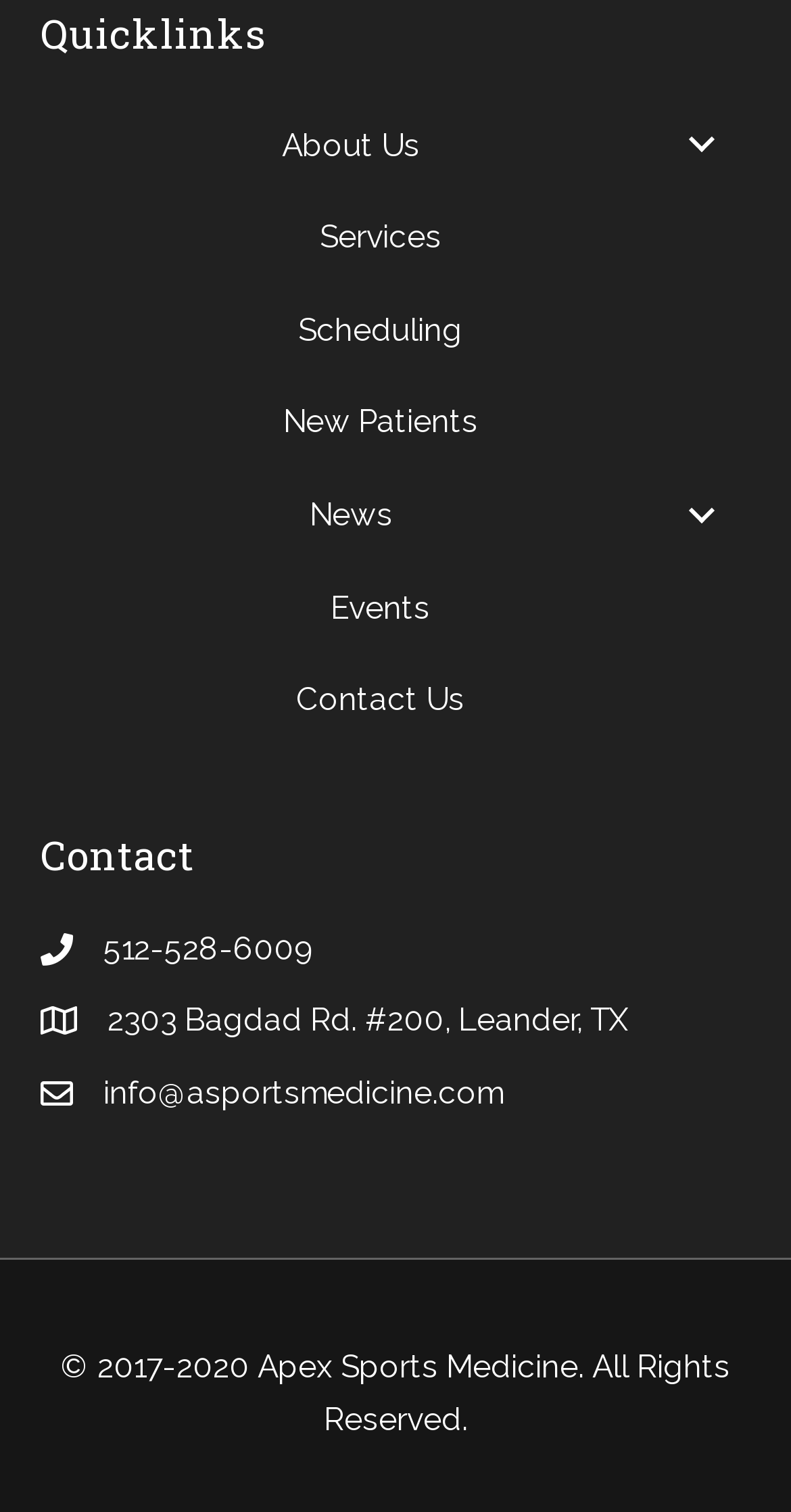Give a one-word or short phrase answer to this question: 
What is the email address of the organization?

info@asportsmedicine.com